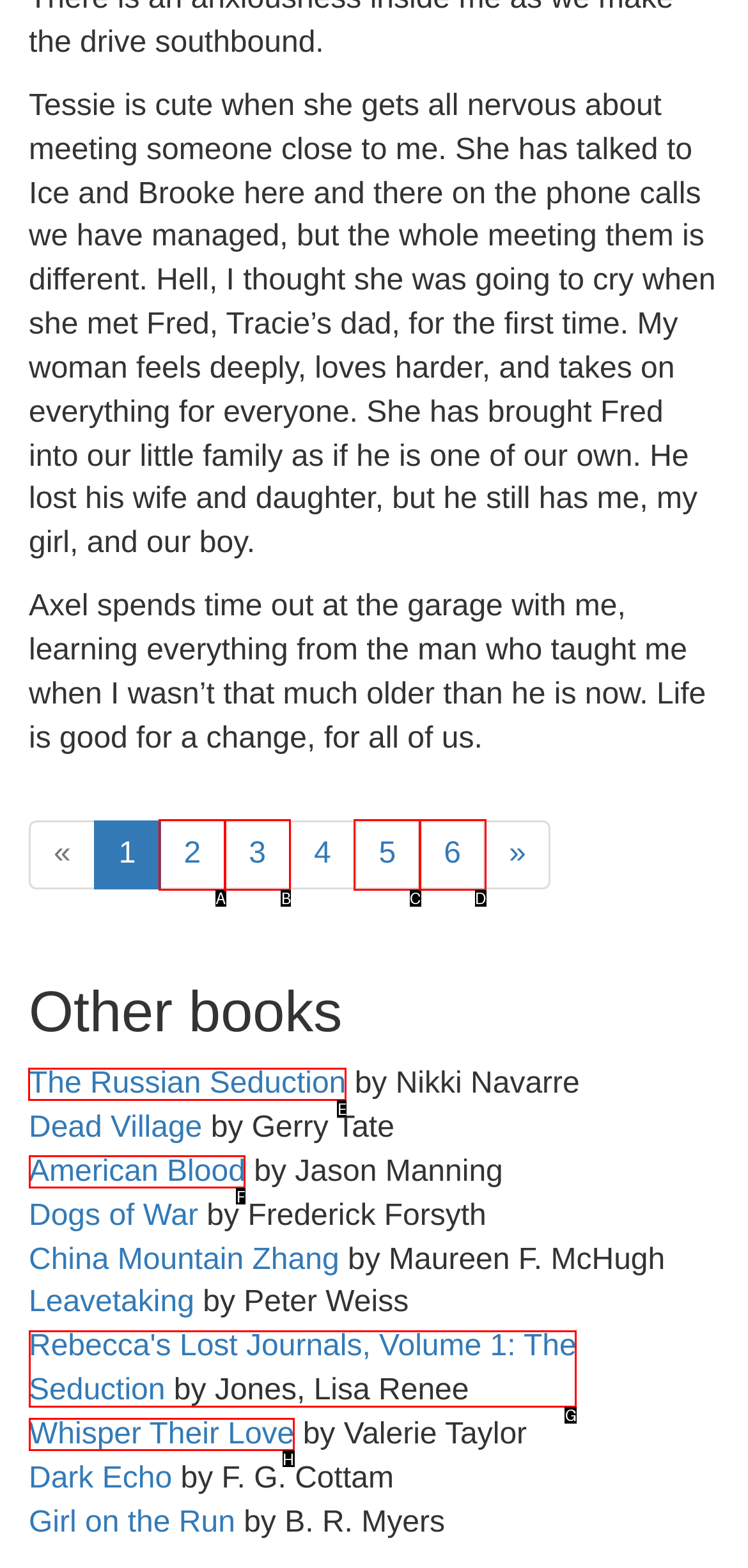Identify the correct option to click in order to complete this task: read other book 'The Russian Seduction'
Answer with the letter of the chosen option directly.

E